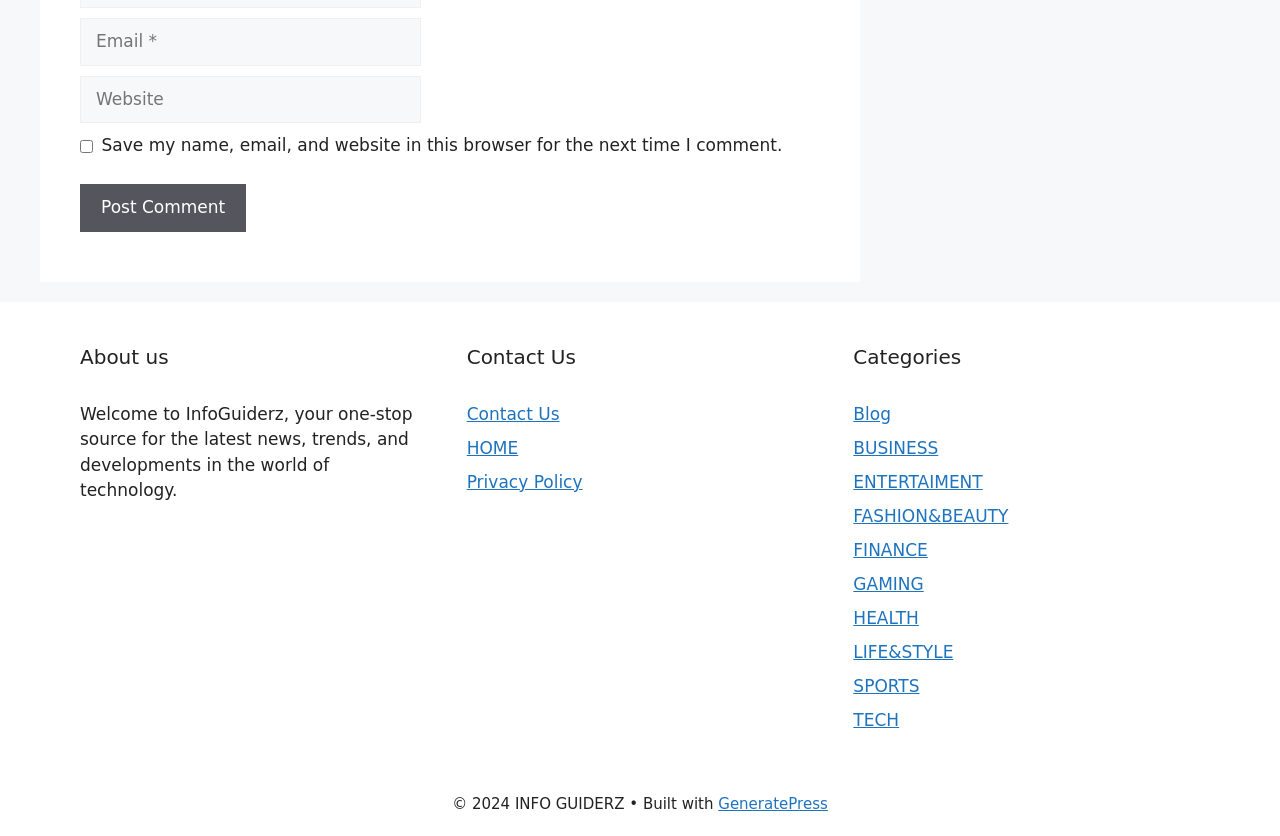Identify the bounding box coordinates for the element you need to click to achieve the following task: "Go to the TECH category". Provide the bounding box coordinates as four float numbers between 0 and 1, in the form [left, top, right, bottom].

[0.667, 0.849, 0.702, 0.873]